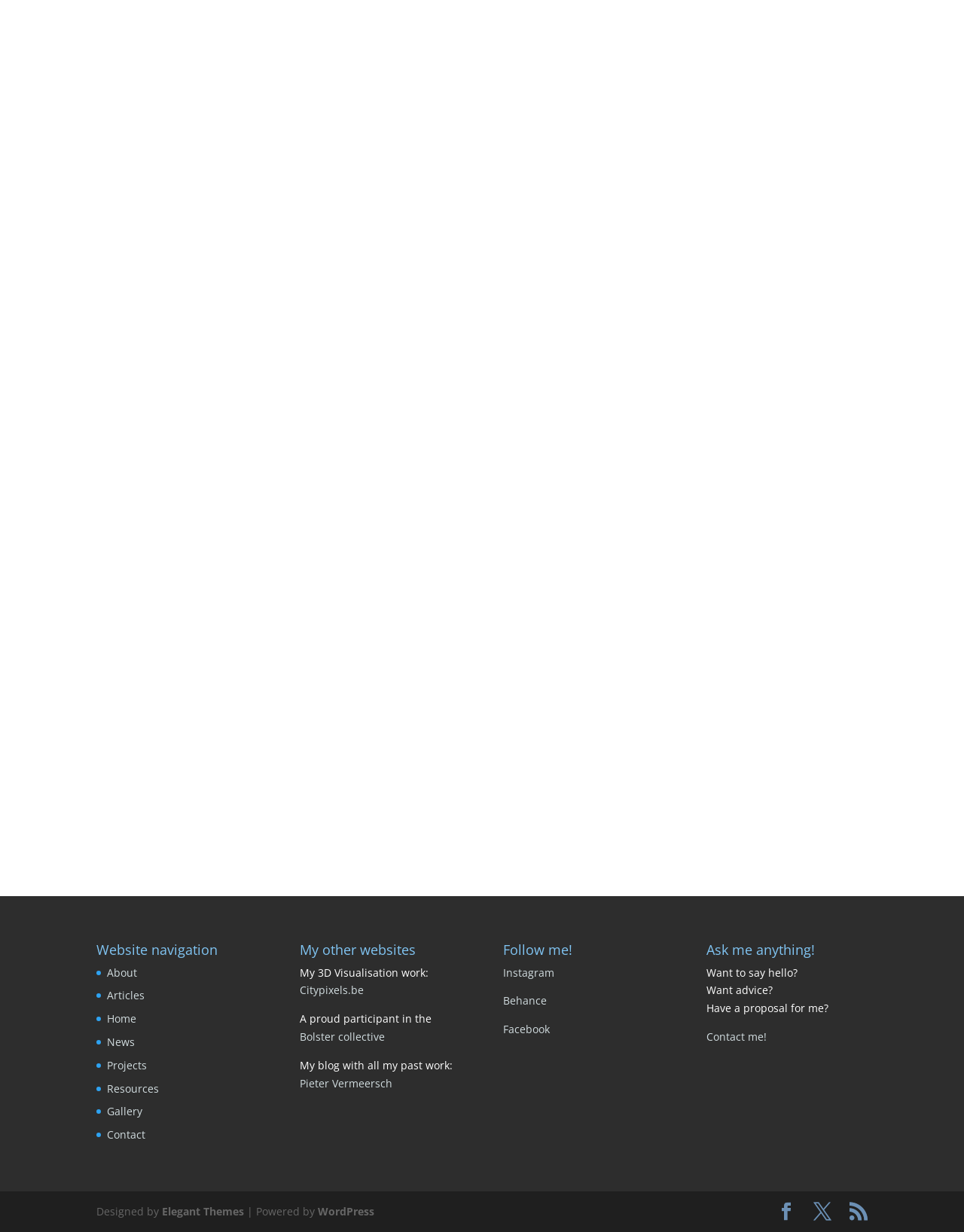Identify the bounding box coordinates of the part that should be clicked to carry out this instruction: "Contact me!".

[0.733, 0.836, 0.795, 0.847]